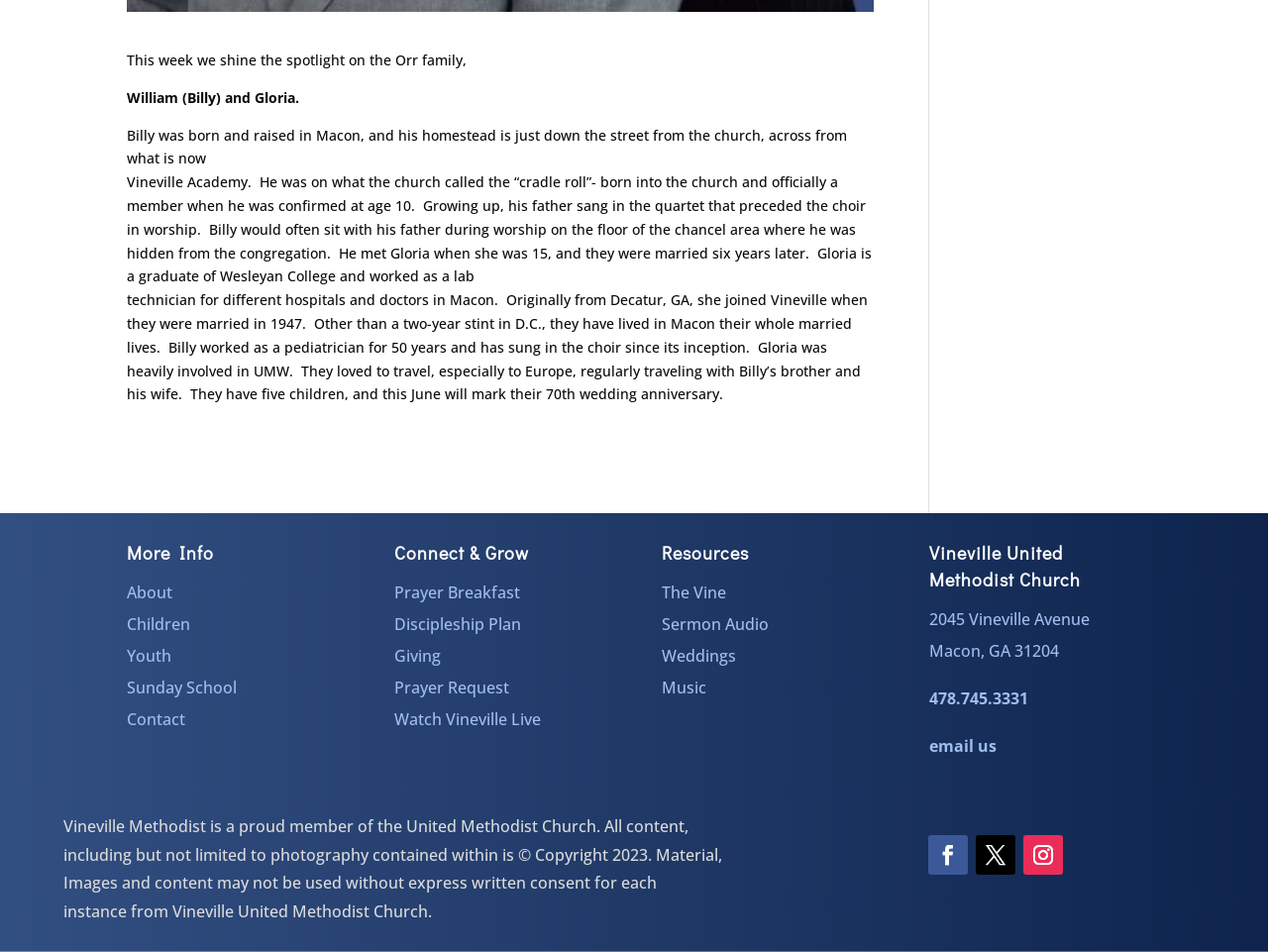Determine the bounding box for the UI element as described: "Follow". The coordinates should be represented as four float numbers between 0 and 1, formatted as [left, top, right, bottom].

[0.807, 0.877, 0.838, 0.919]